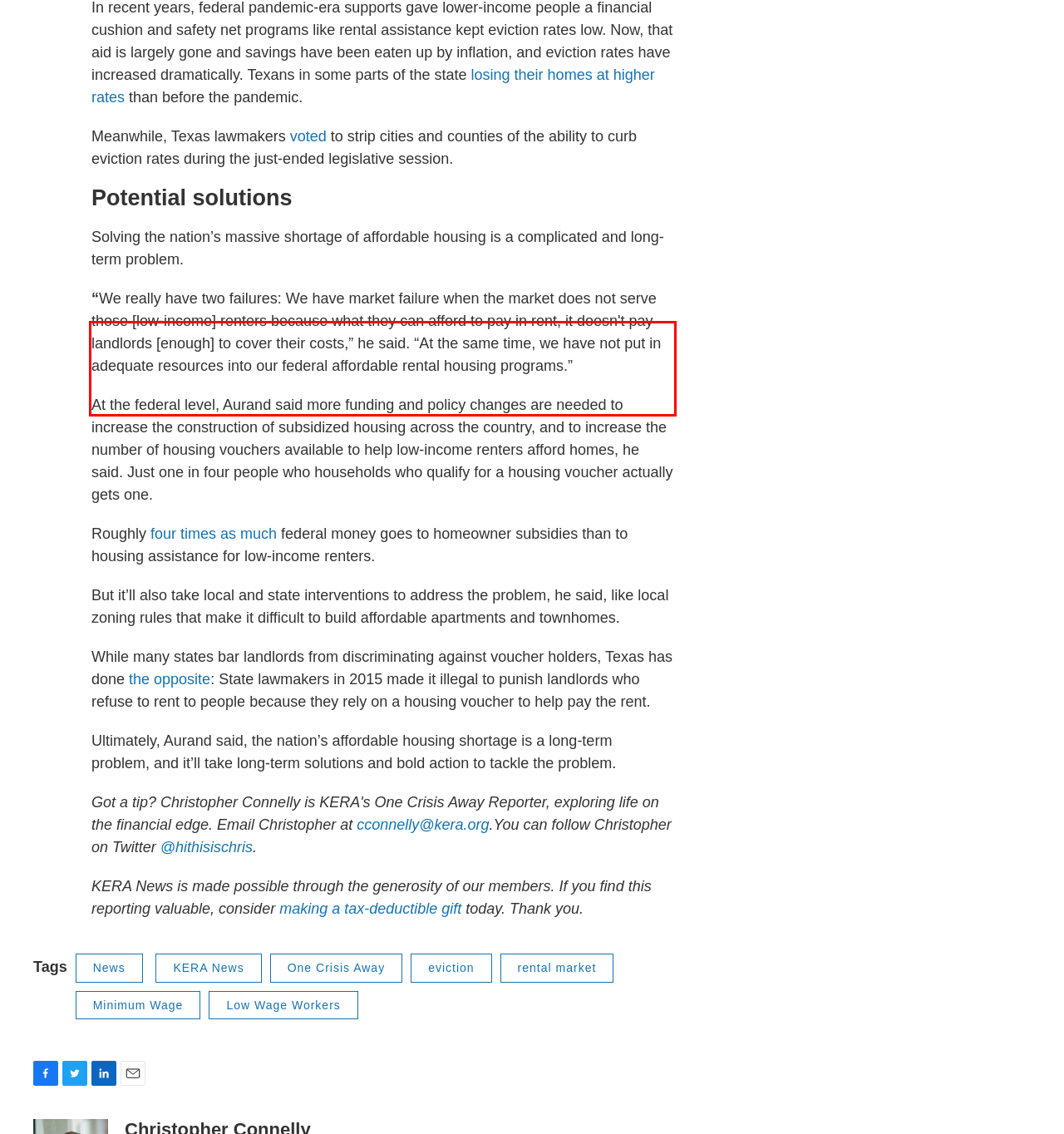Please extract the text content within the red bounding box on the webpage screenshot using OCR.

“We really have two failures: We have market failure when the market does not serve those [low-income] renters because what they can afford to pay in rent, it doesn't pay landlords [enough] to cover their costs,” he said. “At the same time, we have not put in adequate resources into our federal affordable rental housing programs.”